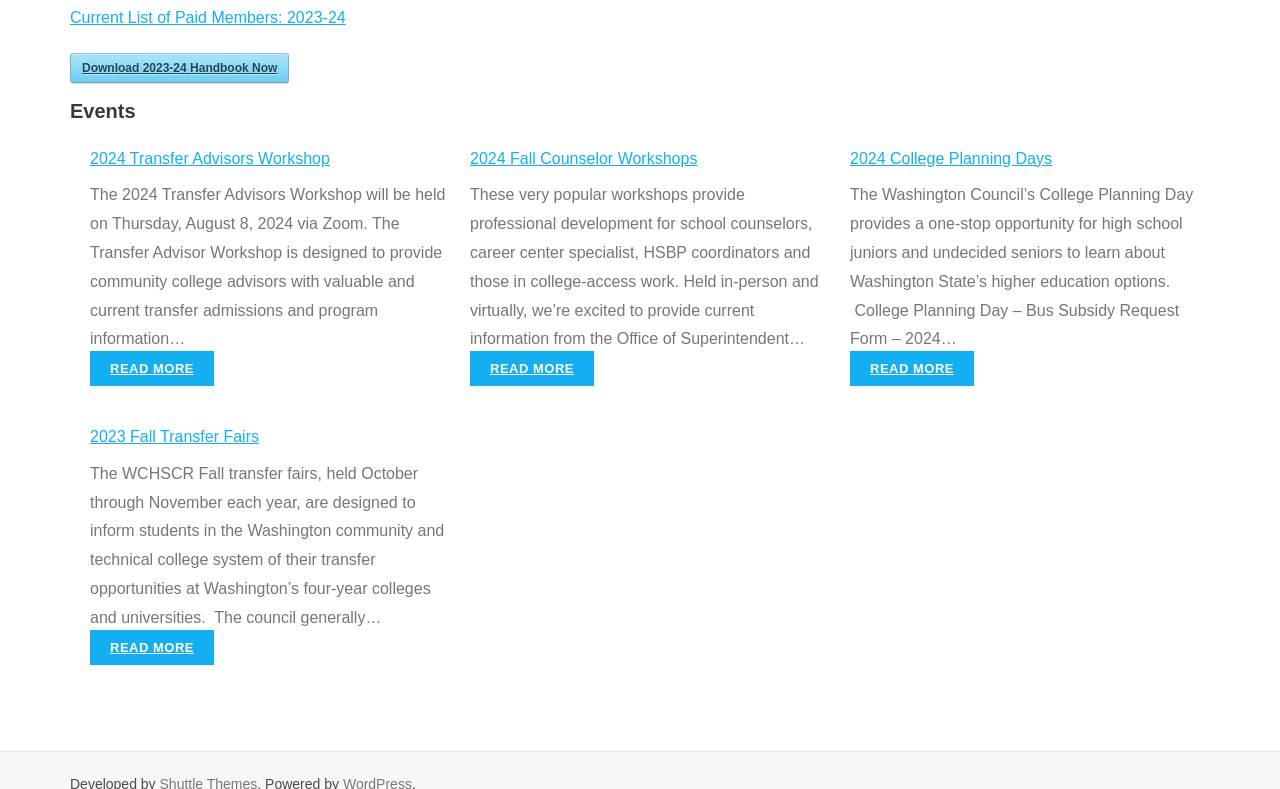Refer to the image and provide an in-depth answer to the question:
What is the time period for the Fall Transfer Fairs?

The StaticText element with the description 'The WCHSCR Fall transfer fairs, held October through November each year, are designed to inform students in the Washington community and technical college system of their transfer opportunities...' indicates that the time period for the Fall Transfer Fairs is October through November.